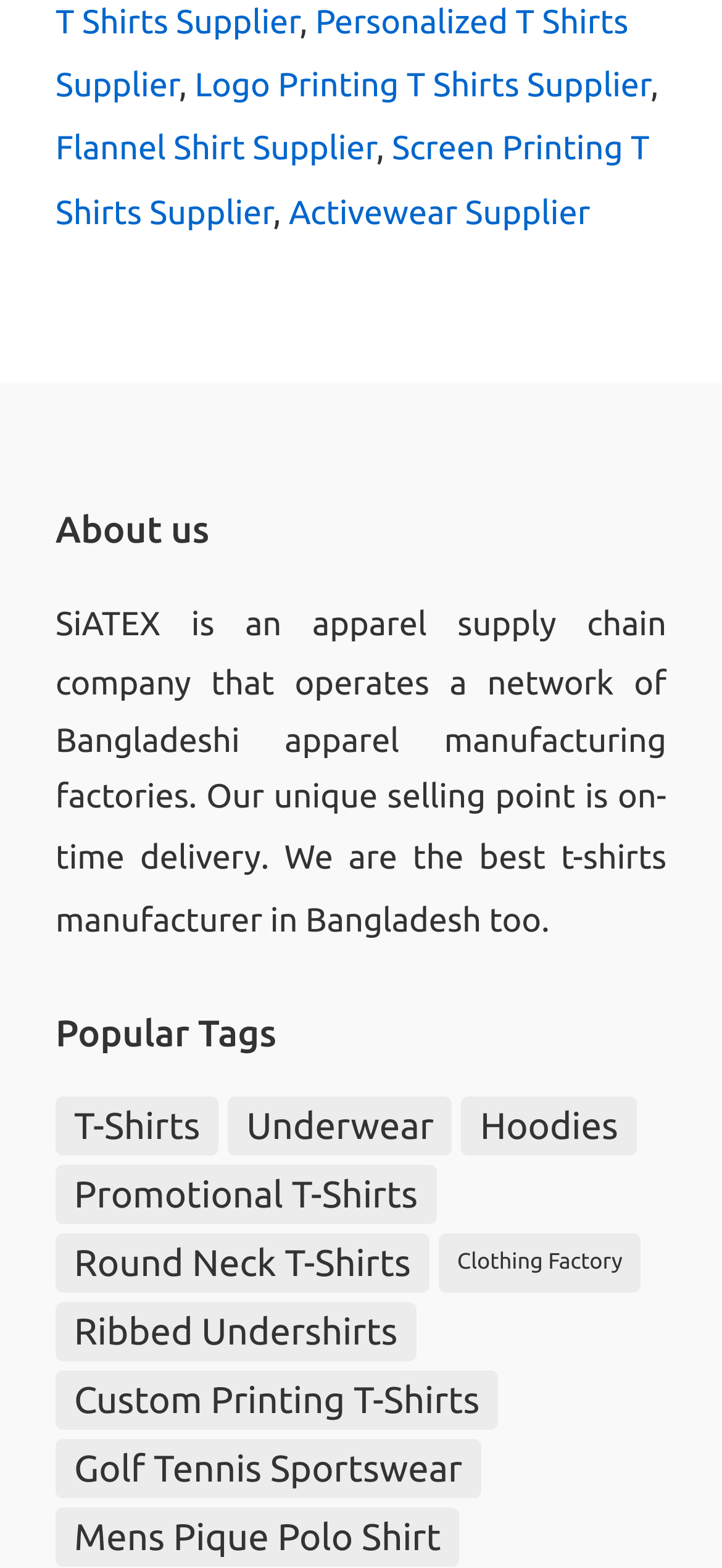Provide a brief response in the form of a single word or phrase:
In which country are SiATEX's manufacturing factories located?

Bangladesh